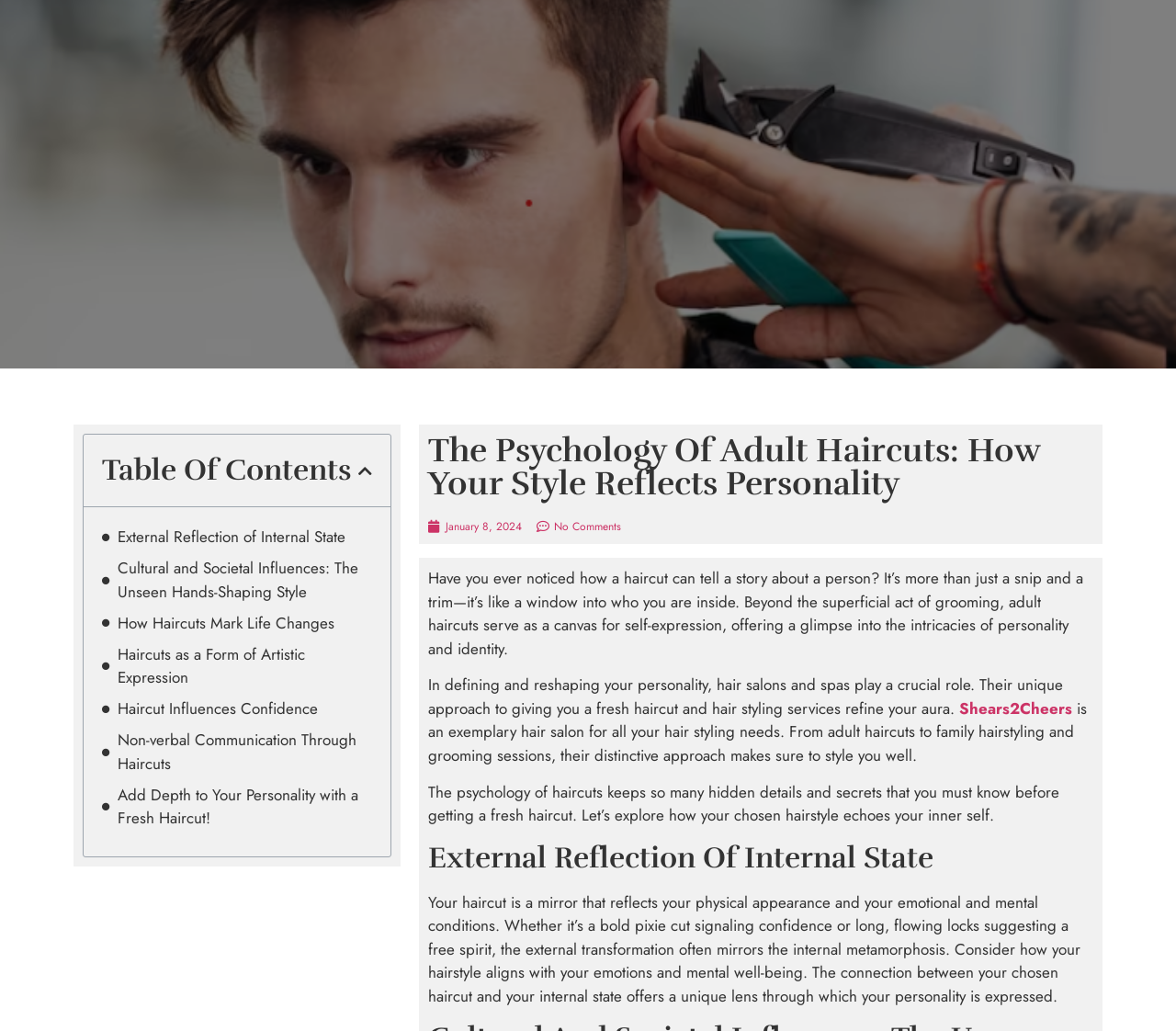Using the element description Non-verbal Communication Through Haircuts, predict the bounding box coordinates for the UI element. Provide the coordinates in (top-left x, top-left y, bottom-right x, bottom-right y) format with values ranging from 0 to 1.

[0.1, 0.707, 0.317, 0.753]